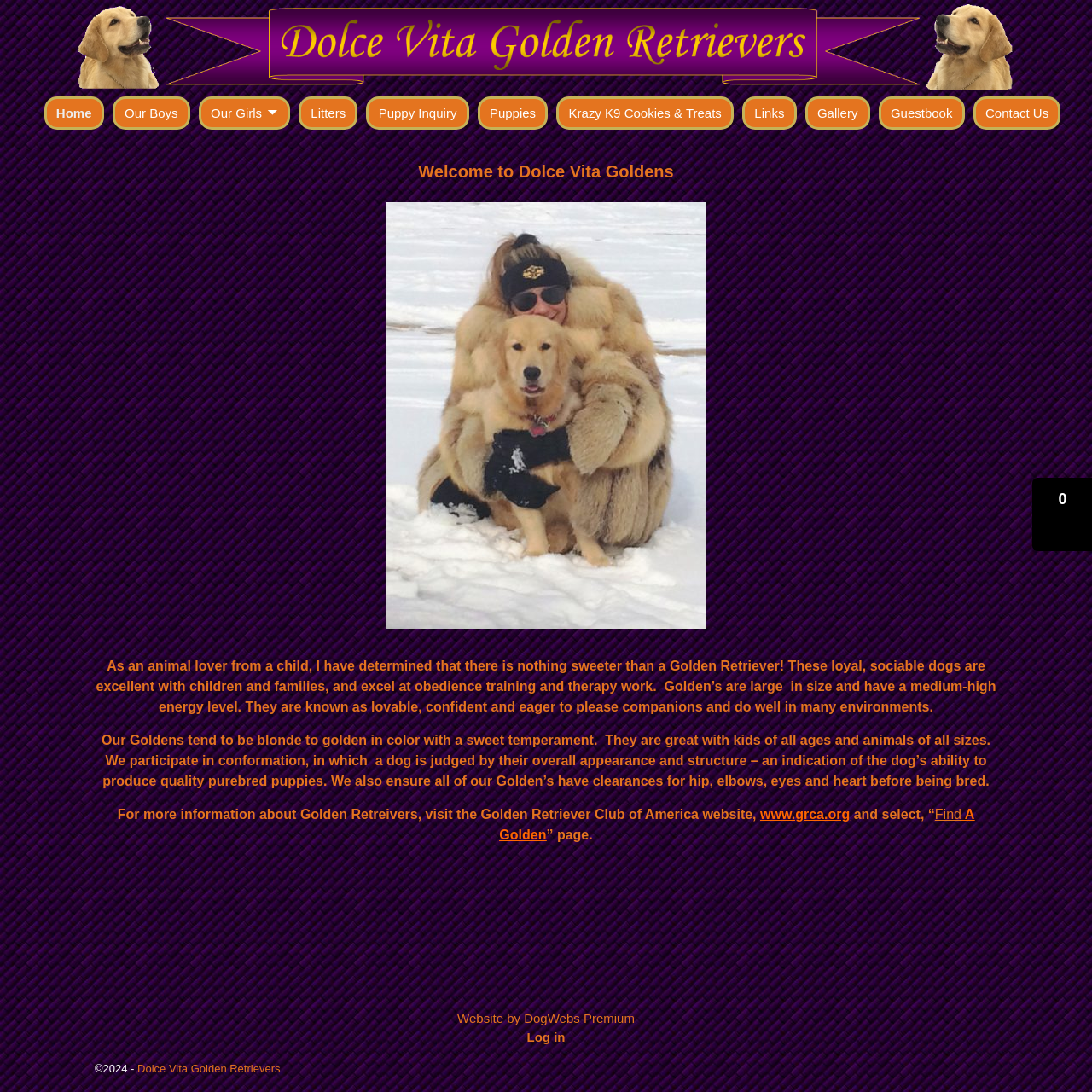Please identify the bounding box coordinates of the area that needs to be clicked to follow this instruction: "View the 'Gallery'".

[0.737, 0.088, 0.797, 0.118]